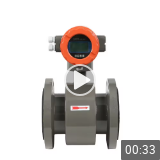Explain what is happening in the image with elaborate details.

This image showcases a modern flow meter designed for industrial applications, specifically suitable for measuring the flow of liquids. The flow meter is equipped with a digital display, prominently highlighted by an orange bezel, which indicates flow measurements clearly and allows for easy monitoring. The device features flanged connections on either side, making it compatible with standard piping systems for straightforward installation. A play button overlay suggests that the image may link to a video demonstrating its functionality or installation process, which lasts 33 seconds. This flow meter exemplifies precision engineering in fluid measurement technology.